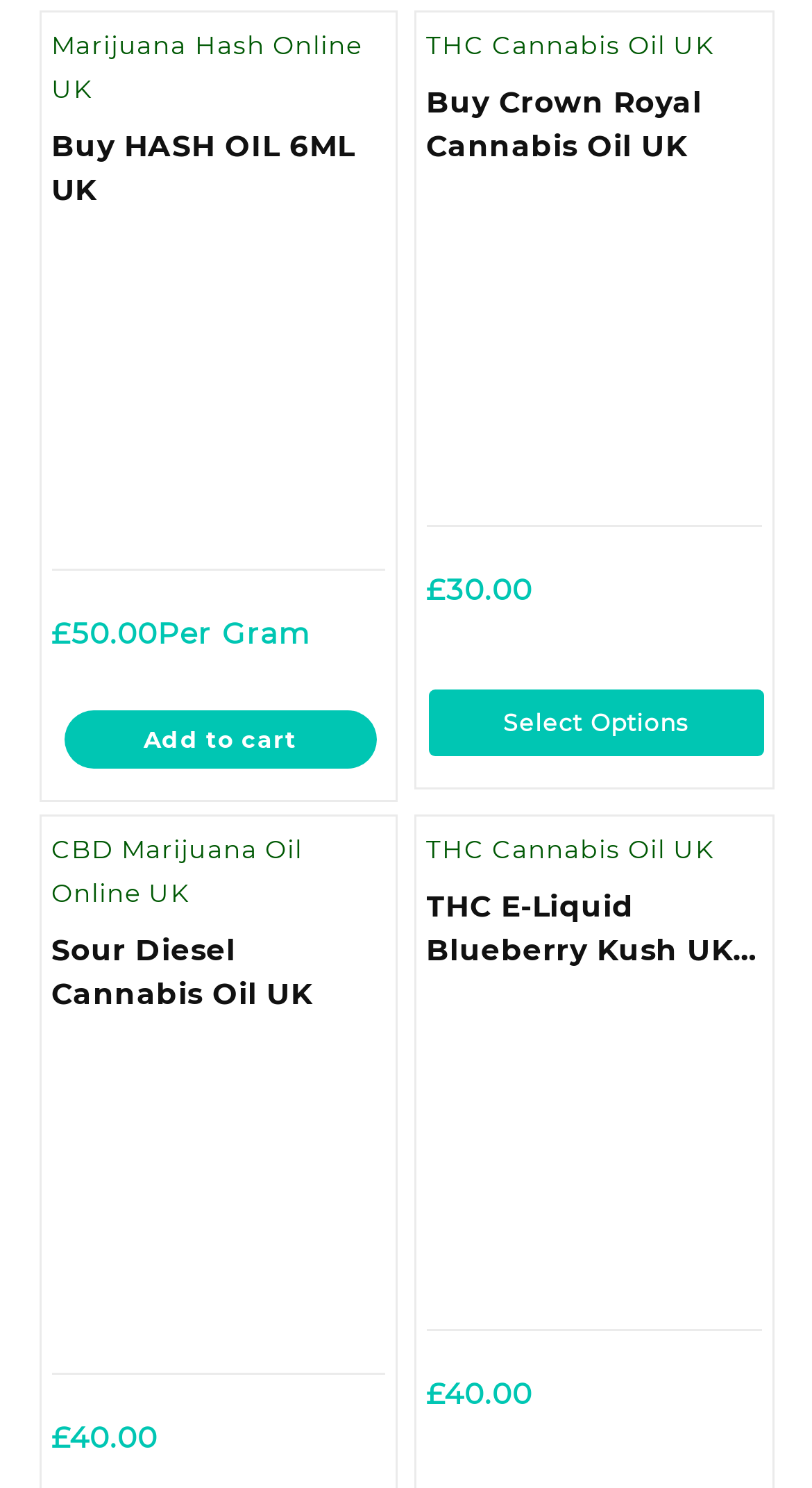Locate the bounding box coordinates of the area you need to click to fulfill this instruction: 'Click on Marijuana Hash Online UK'. The coordinates must be in the form of four float numbers ranging from 0 to 1: [left, top, right, bottom].

[0.063, 0.02, 0.447, 0.07]